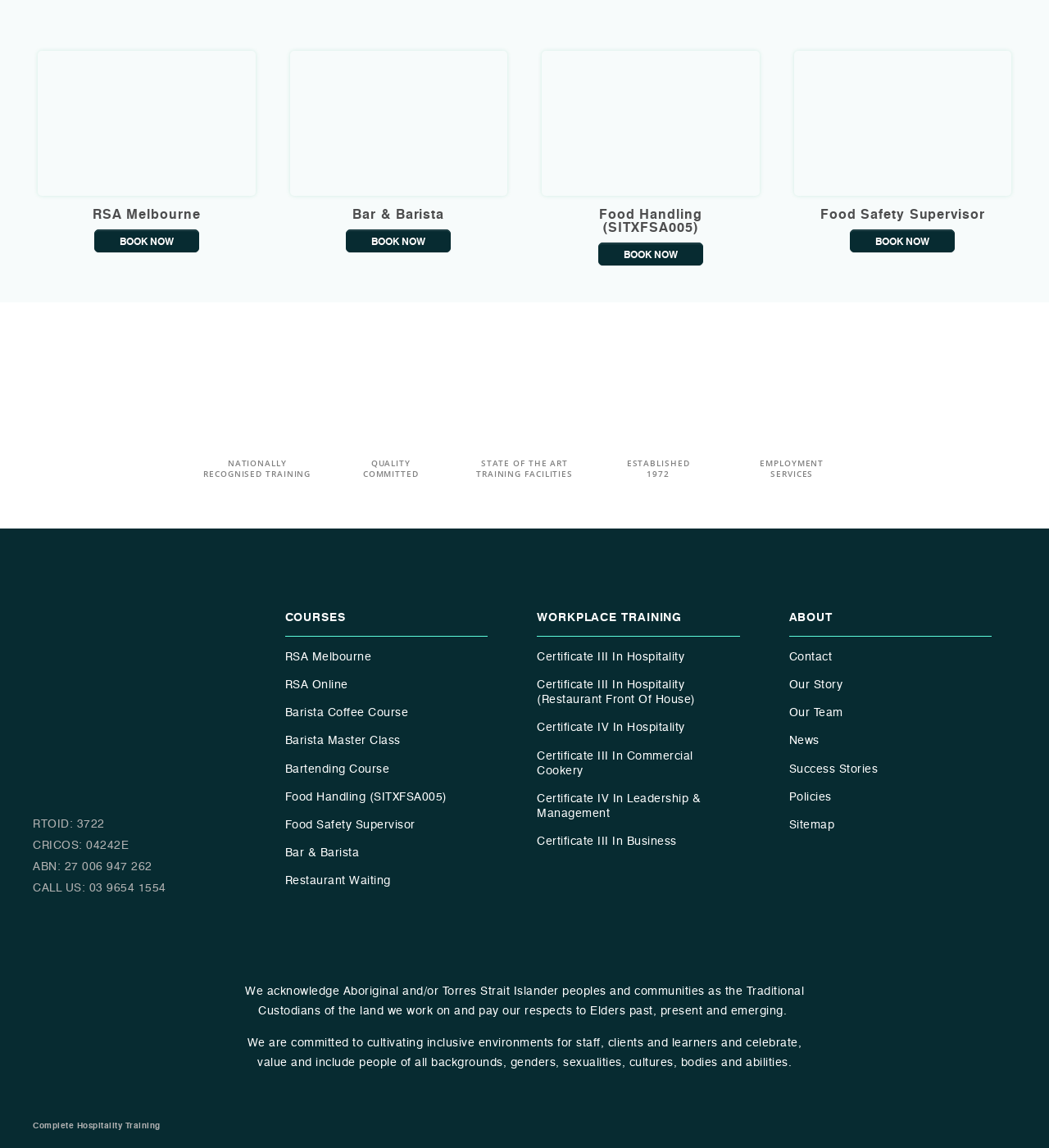Please specify the coordinates of the bounding box for the element that should be clicked to carry out this instruction: "Click the 'COURSES' heading". The coordinates must be four float numbers between 0 and 1, formatted as [left, top, right, bottom].

[0.271, 0.533, 0.465, 0.554]